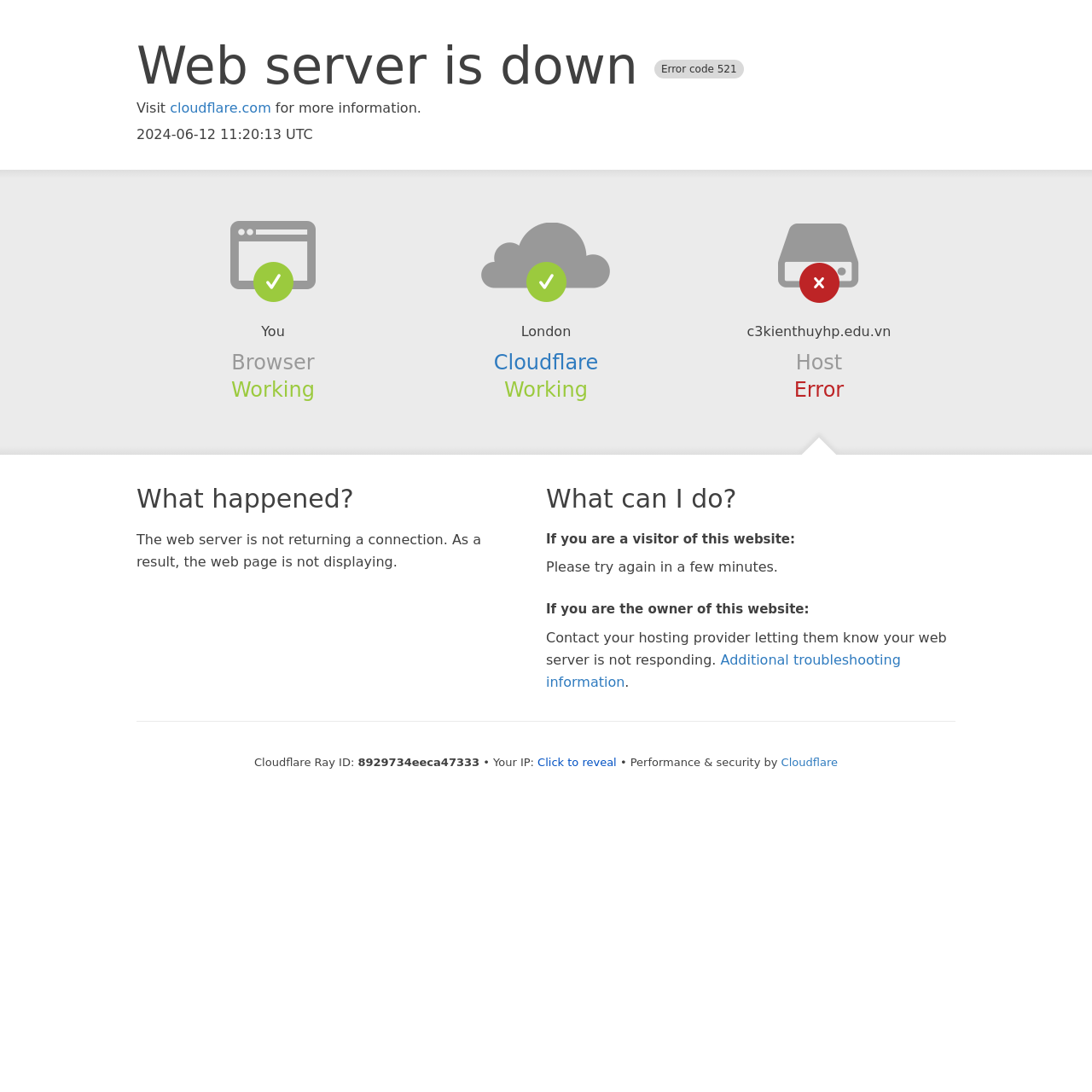Using the information in the image, could you please answer the following question in detail:
What is the current status of the host?

The status of the host is mentioned as 'Error' in the section 'Host' on the webpage.